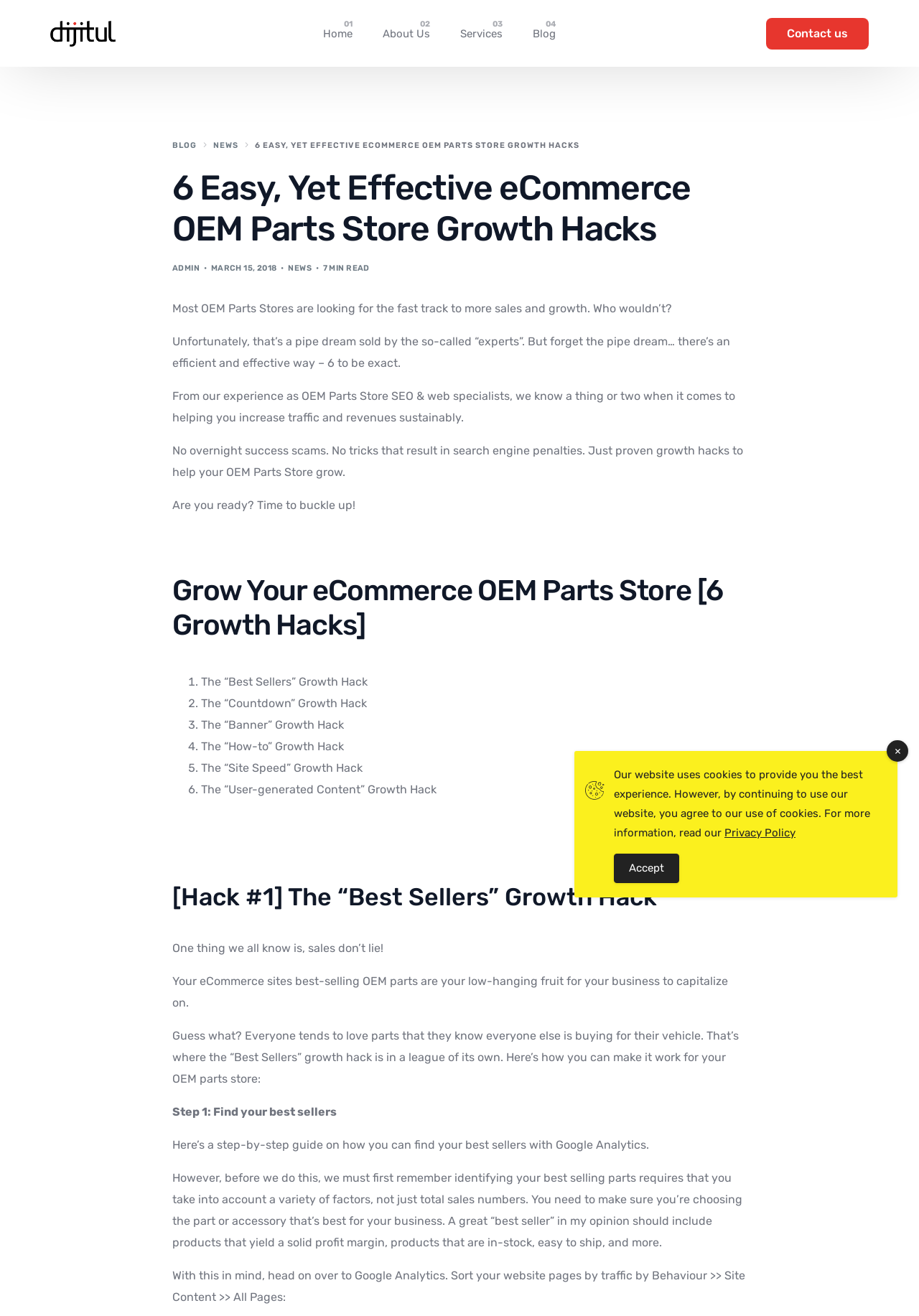What is required to identify a great 'best seller'?
Refer to the image and respond with a one-word or short-phrase answer.

Solid profit margin, in-stock, easy to ship, etc.